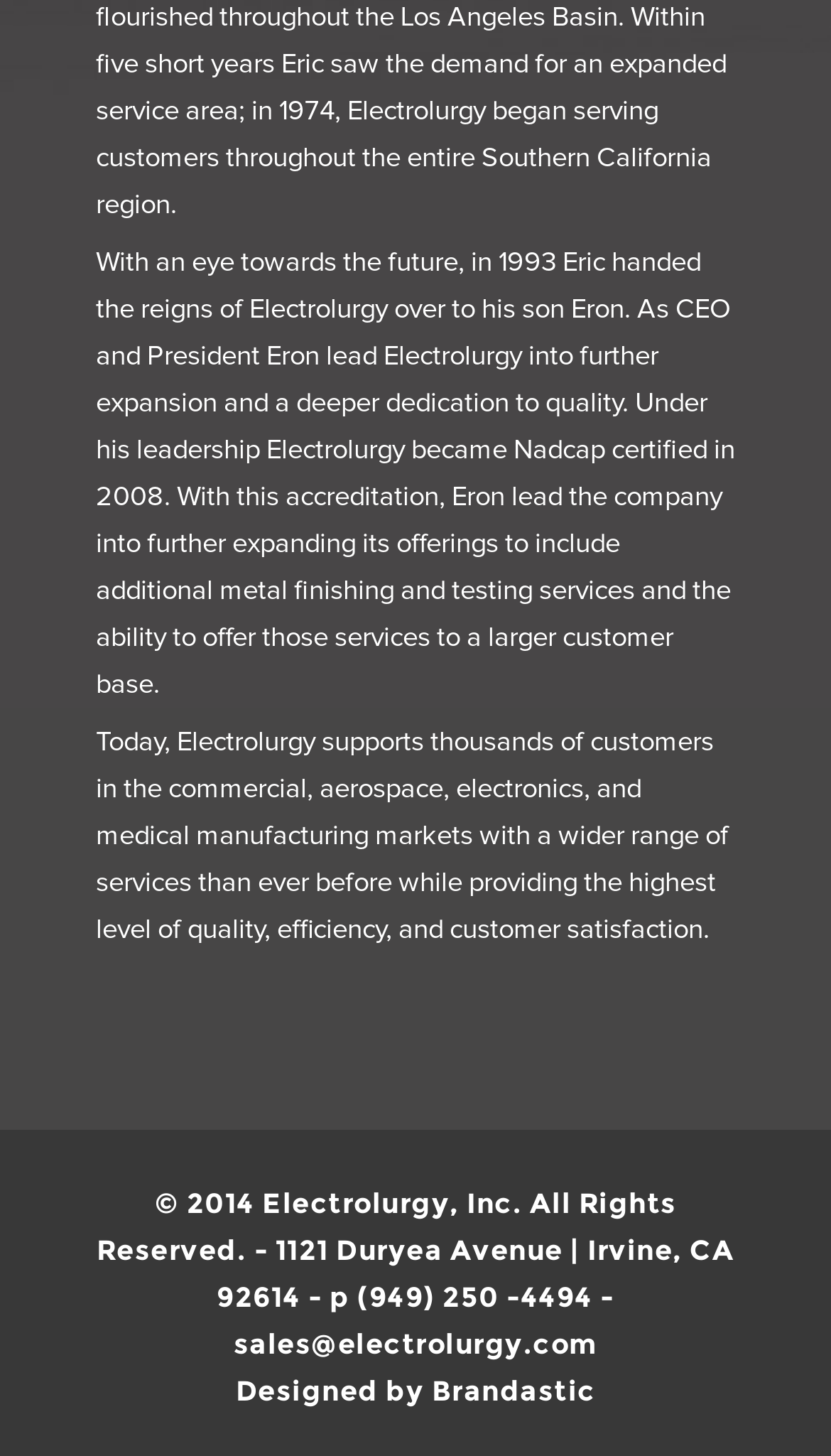Using the given description, provide the bounding box coordinates formatted as (top-left x, top-left y, bottom-right x, bottom-right y), with all values being floating point numbers between 0 and 1. Description: Account

None